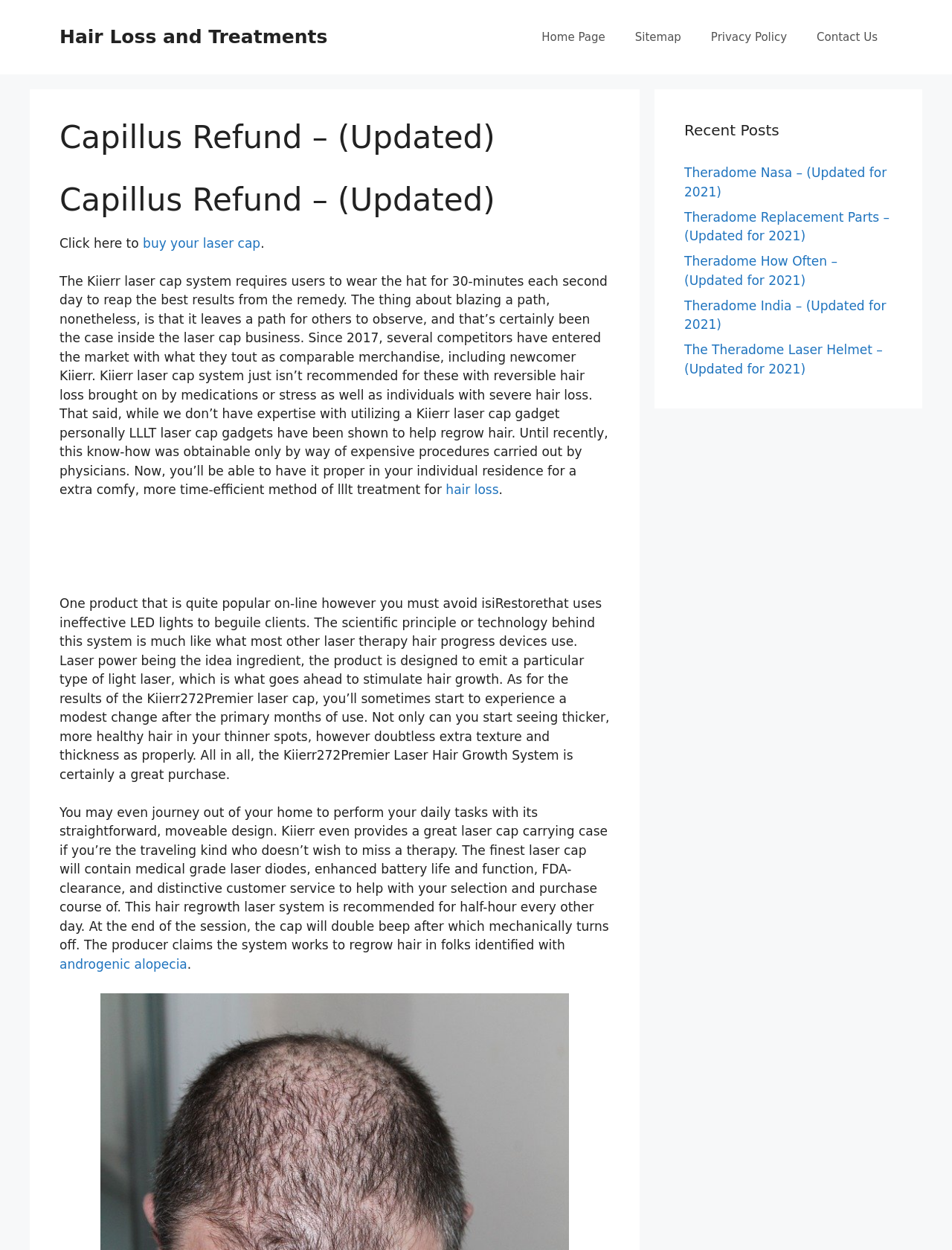Extract the main heading from the webpage content.

Capillus Refund – (Updated)